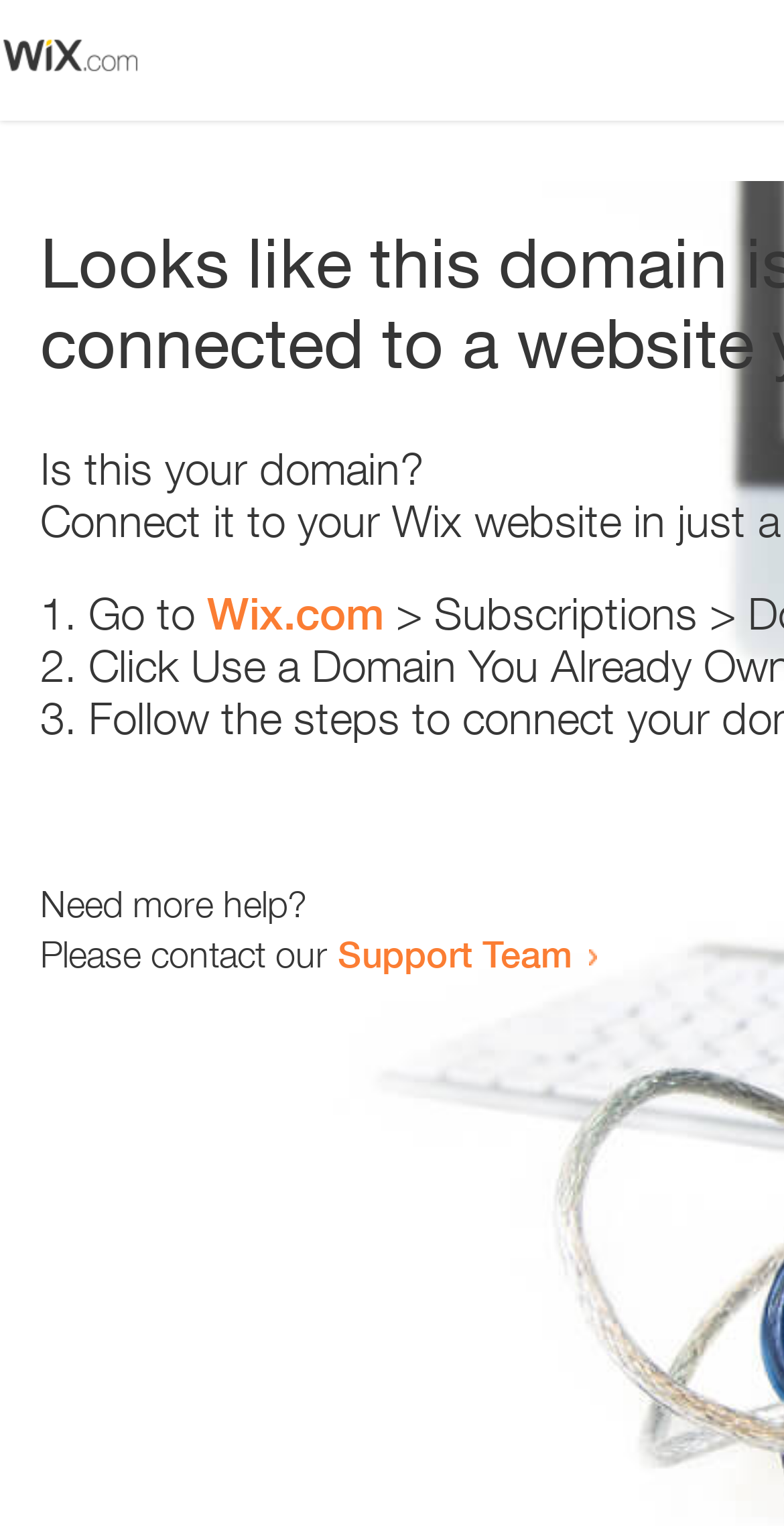Provide the bounding box coordinates, formatted as (top-left x, top-left y, bottom-right x, bottom-right y), with all values being floating point numbers between 0 and 1. Identify the bounding box of the UI element that matches the description: Wix.com

[0.264, 0.385, 0.49, 0.419]